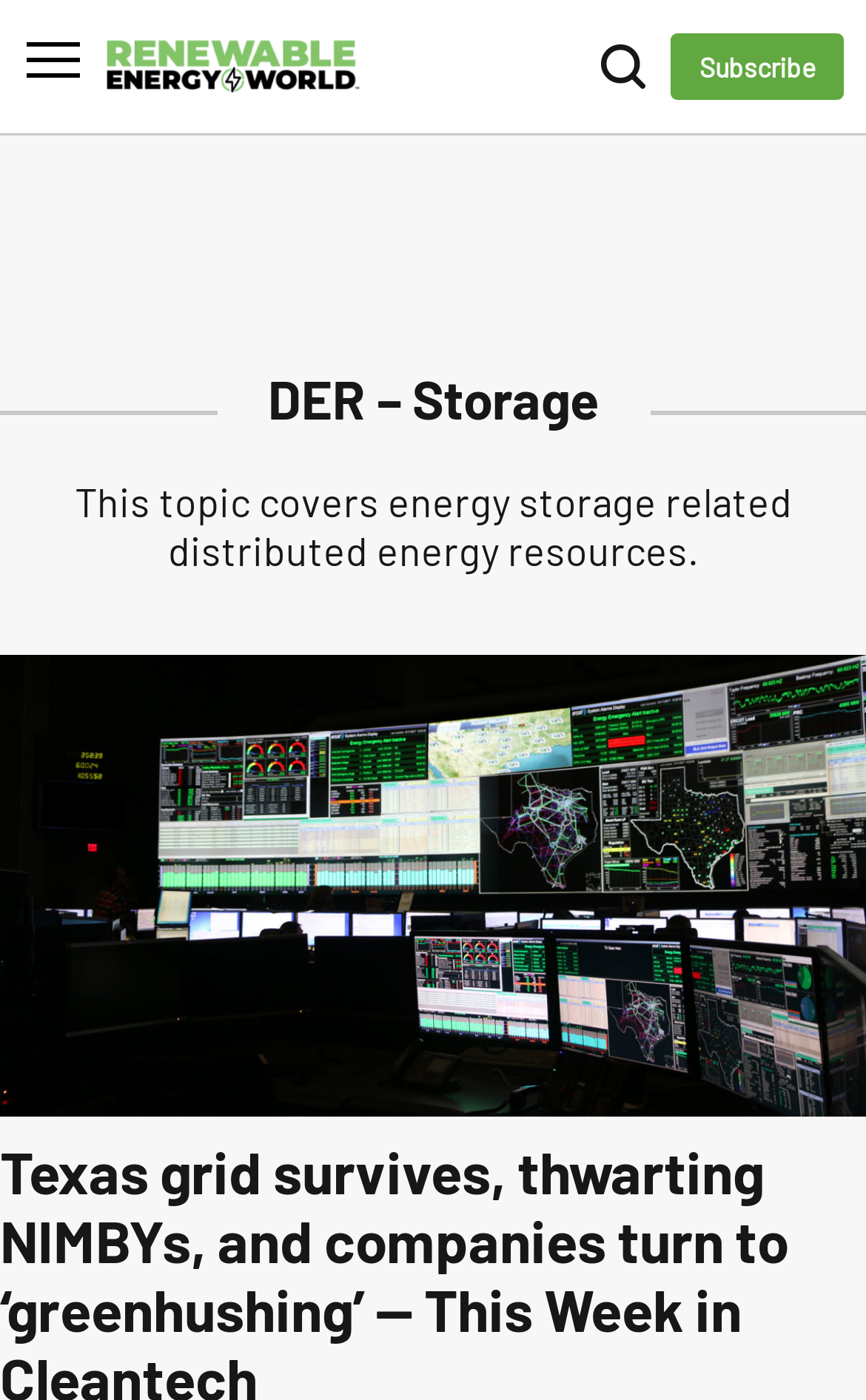Respond to the following question with a brief word or phrase:
What is the name of the publication?

Renewable Energy World